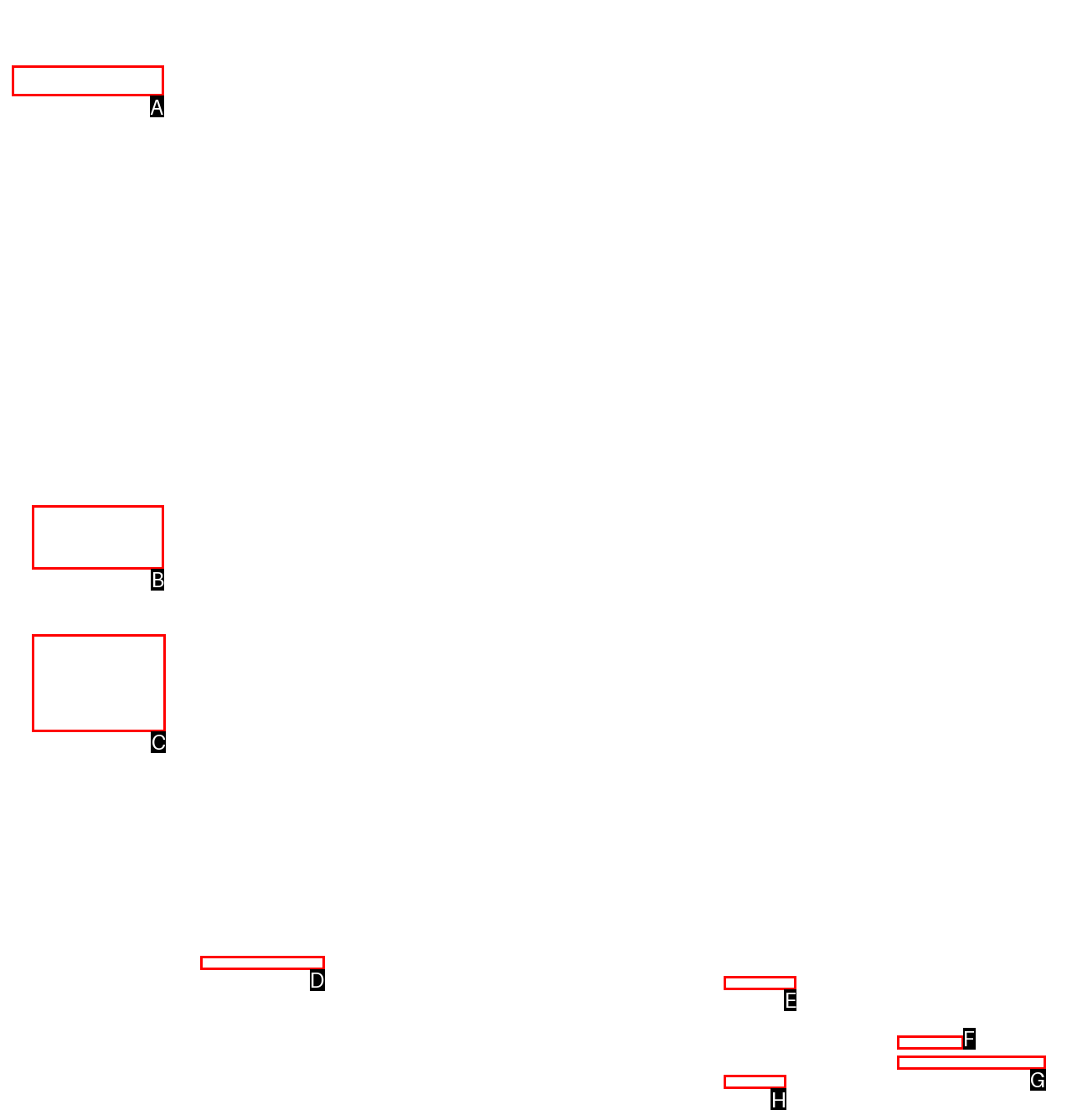Tell me which one HTML element best matches the description: More Library Accounts...
Answer with the option's letter from the given choices directly.

G